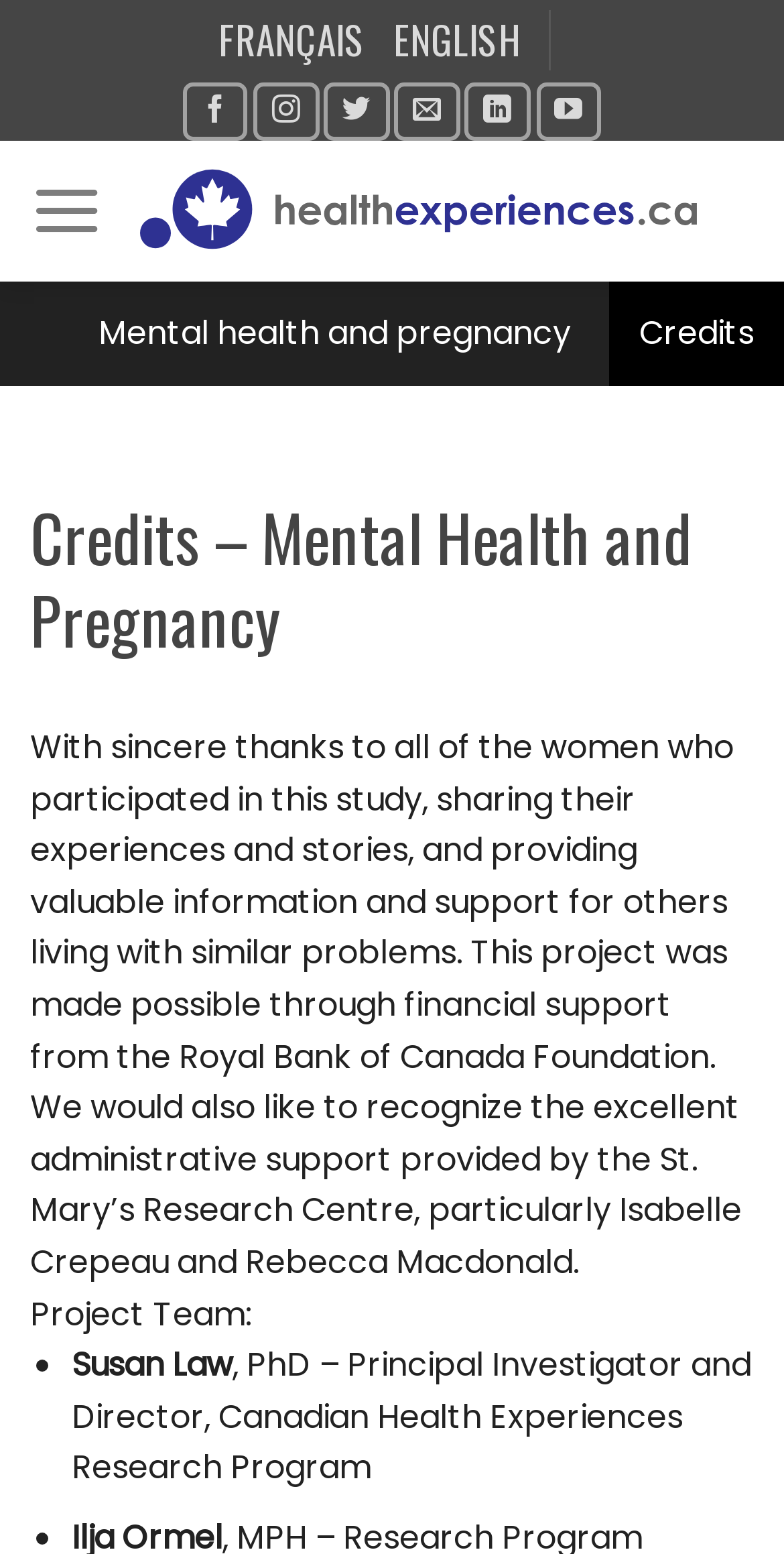Find and generate the main title of the webpage.

Credits – Mental Health and Pregnancy